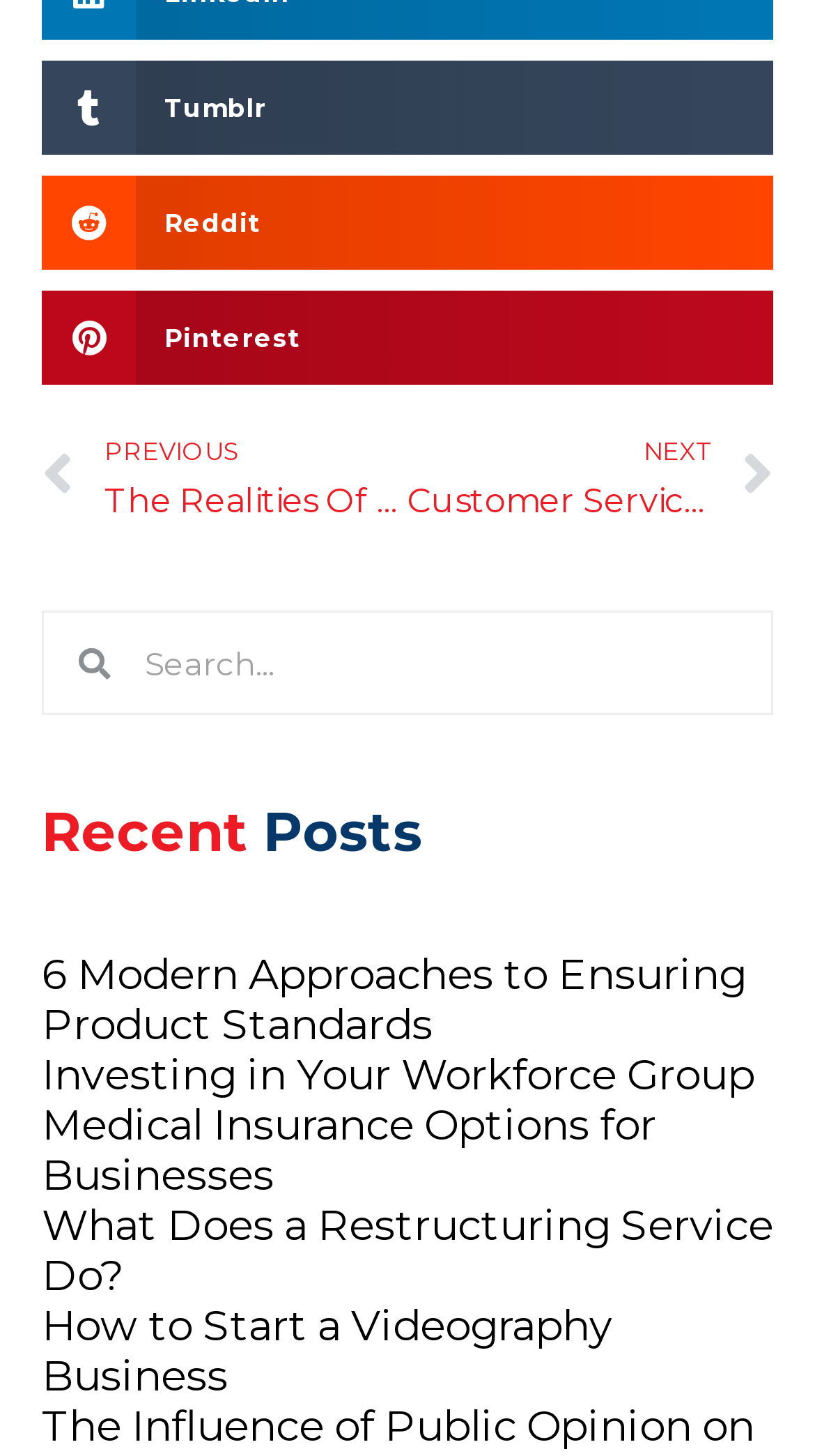What is the purpose of the search box?
Using the image, elaborate on the answer with as much detail as possible.

I looked at the search box and its label 'Search' and inferred that its purpose is to allow users to search the website.